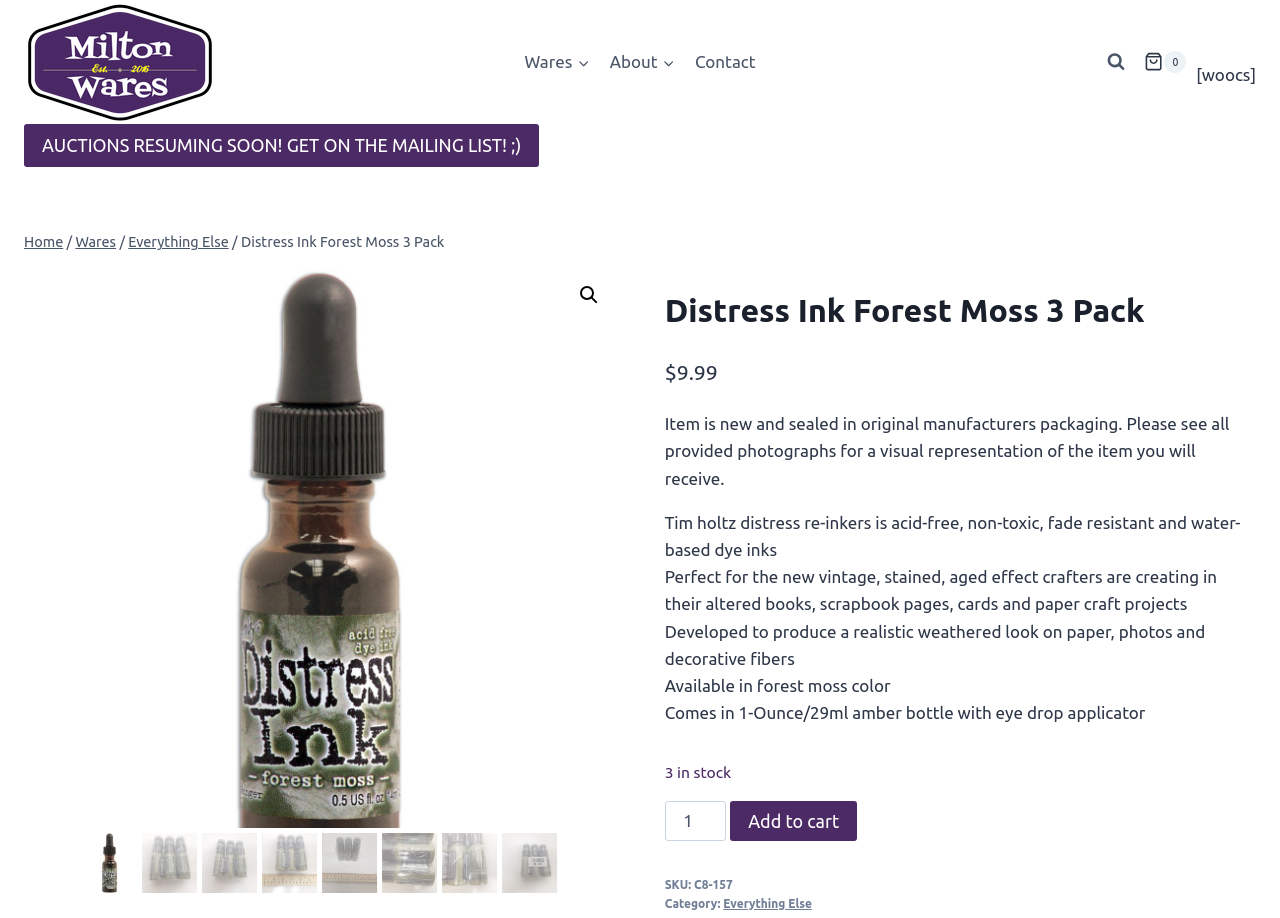Identify the bounding box coordinates of the clickable region necessary to fulfill the following instruction: "Search for something". The bounding box coordinates should be four float numbers between 0 and 1, i.e., [left, top, right, bottom].

[0.446, 0.301, 0.474, 0.341]